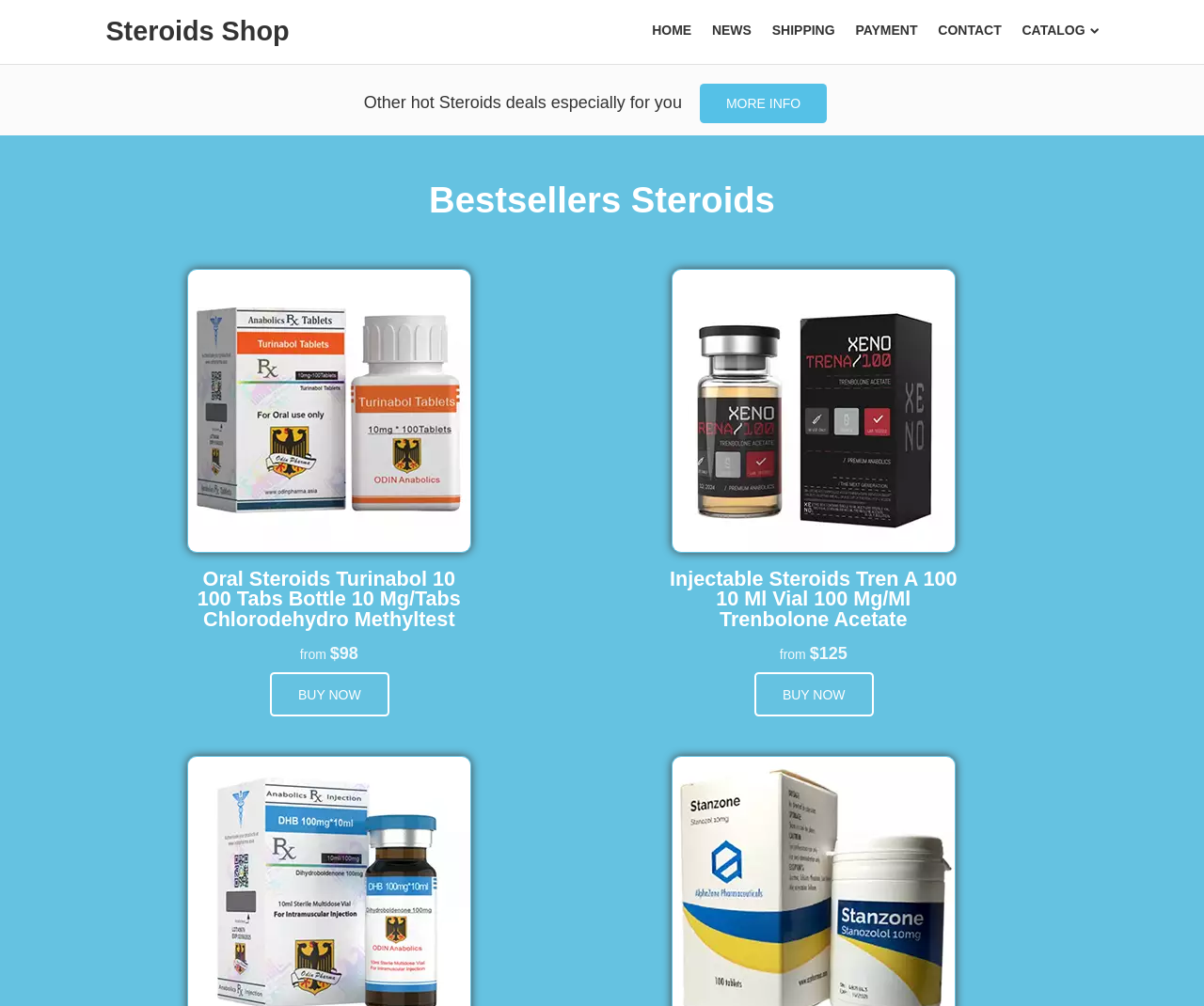What is the navigation menu item after 'NEWS'? Based on the image, give a response in one word or a short phrase.

SHIPPING